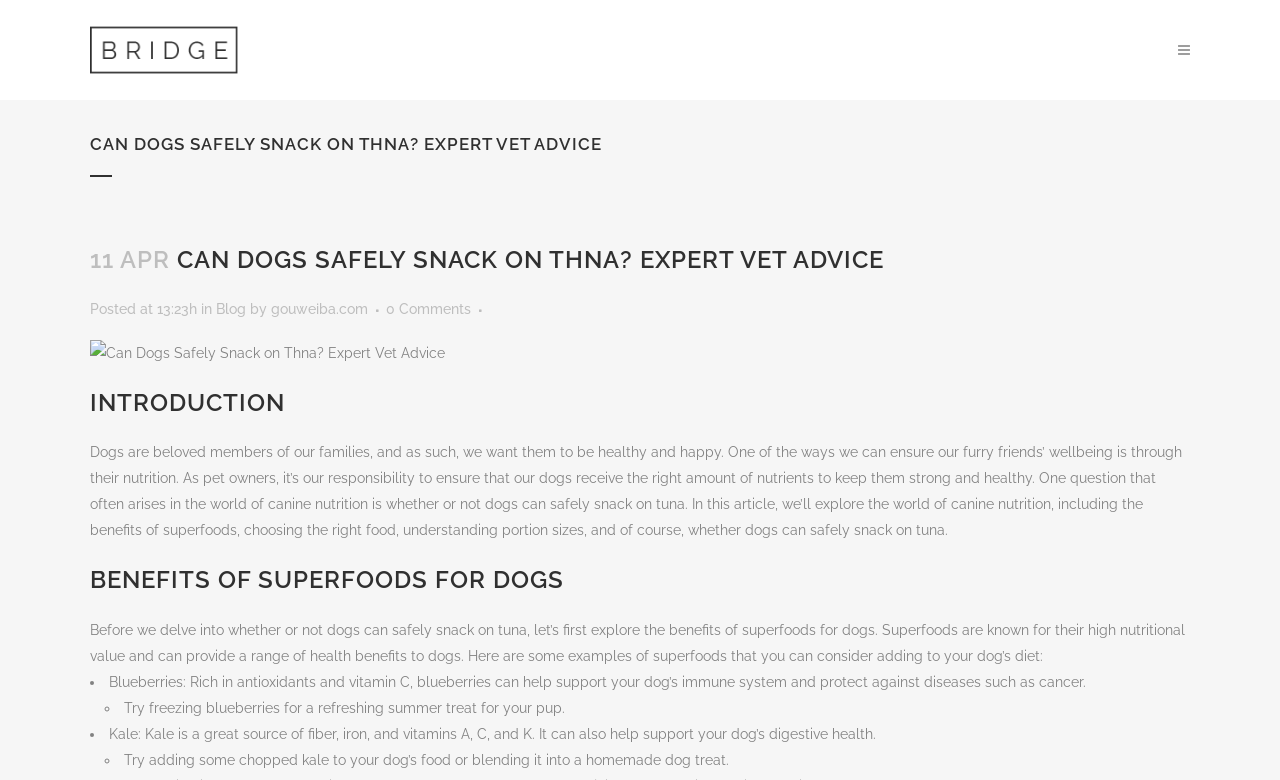Who posted the article?
Provide an in-depth and detailed explanation in response to the question.

The author of the article is not explicitly stated, but the website 'gouweiba.com' is mentioned as the source of the article, which can be found in the section 'Posted at 13:23h in Blog by gouweiba.com'.